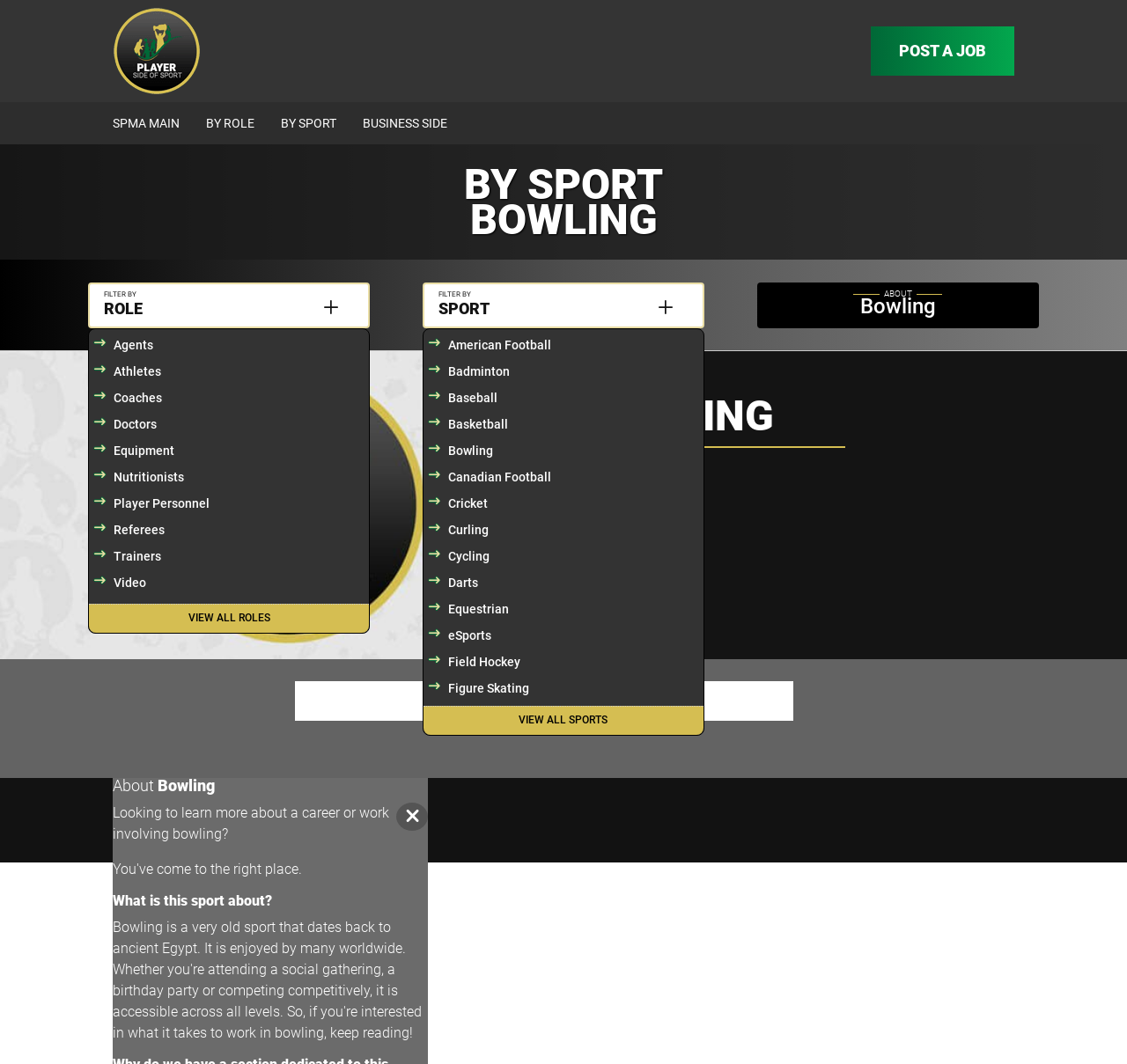Please specify the bounding box coordinates of the clickable region to carry out the following instruction: "Explore features by sport". The coordinates should be four float numbers between 0 and 1, in the format [left, top, right, bottom].

[0.0, 0.157, 1.0, 0.223]